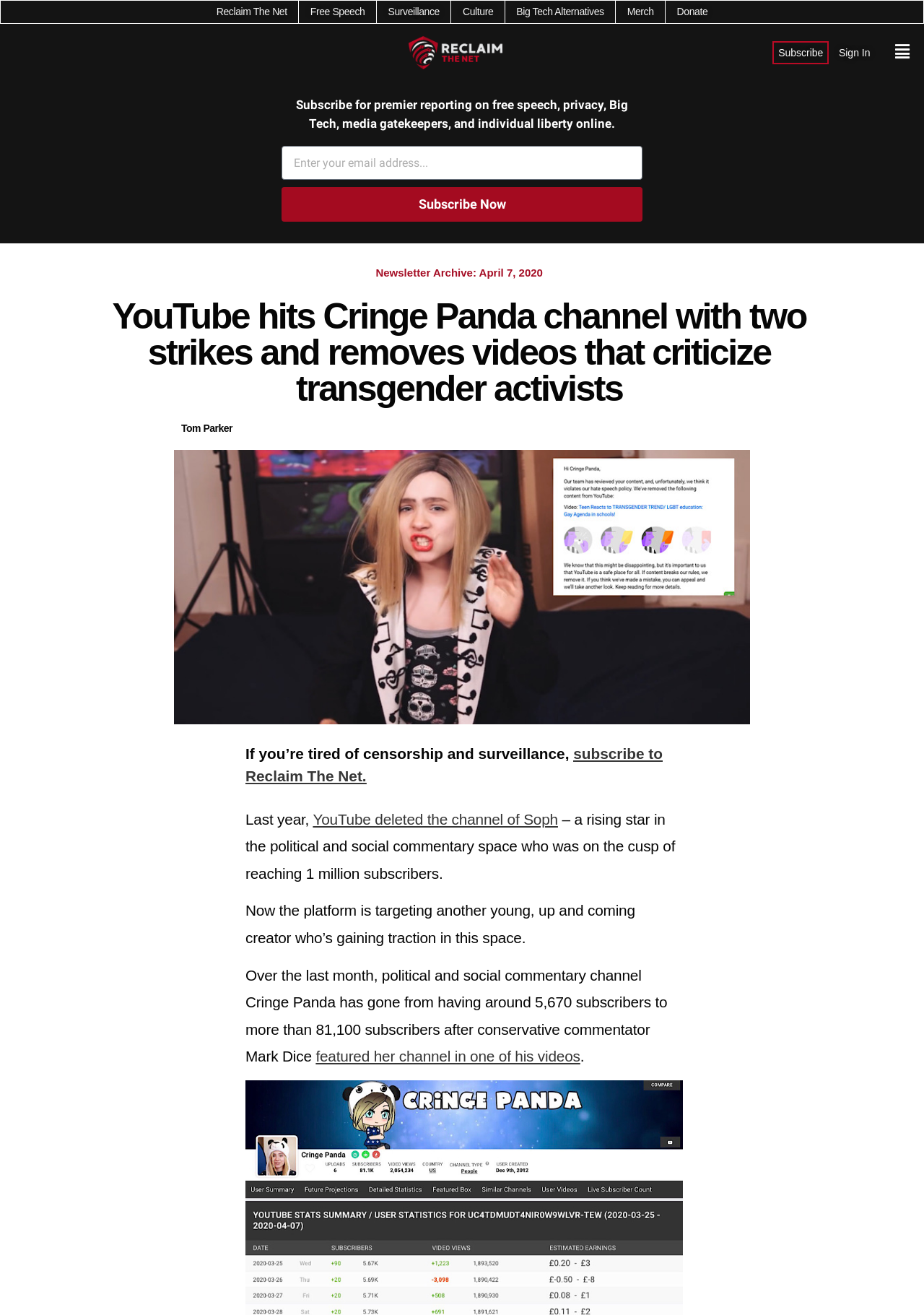Using details from the image, please answer the following question comprehensively:
Who featured Cringe Panda channel in one of his videos?

The question is asking about who featured Cringe Panda channel in one of his videos. By reading the text on the webpage, we can find the answer, which is mentioned in the sentence '...after conservative commentator Mark Dice featured her channel in one of his videos'.